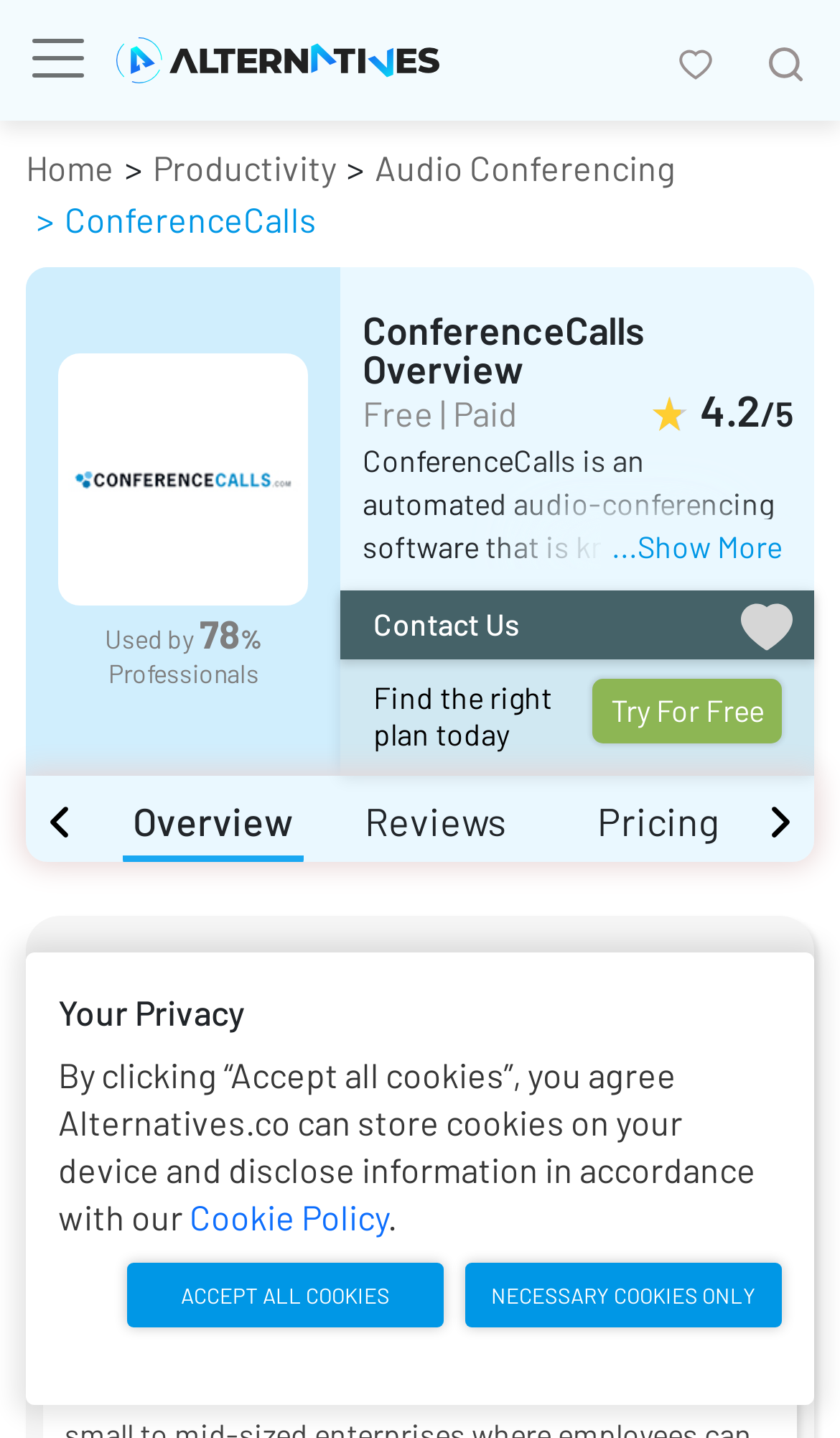Find the bounding box coordinates of the clickable area required to complete the following action: "Read the Overview of ConferenceCalls".

[0.146, 0.554, 0.361, 0.602]